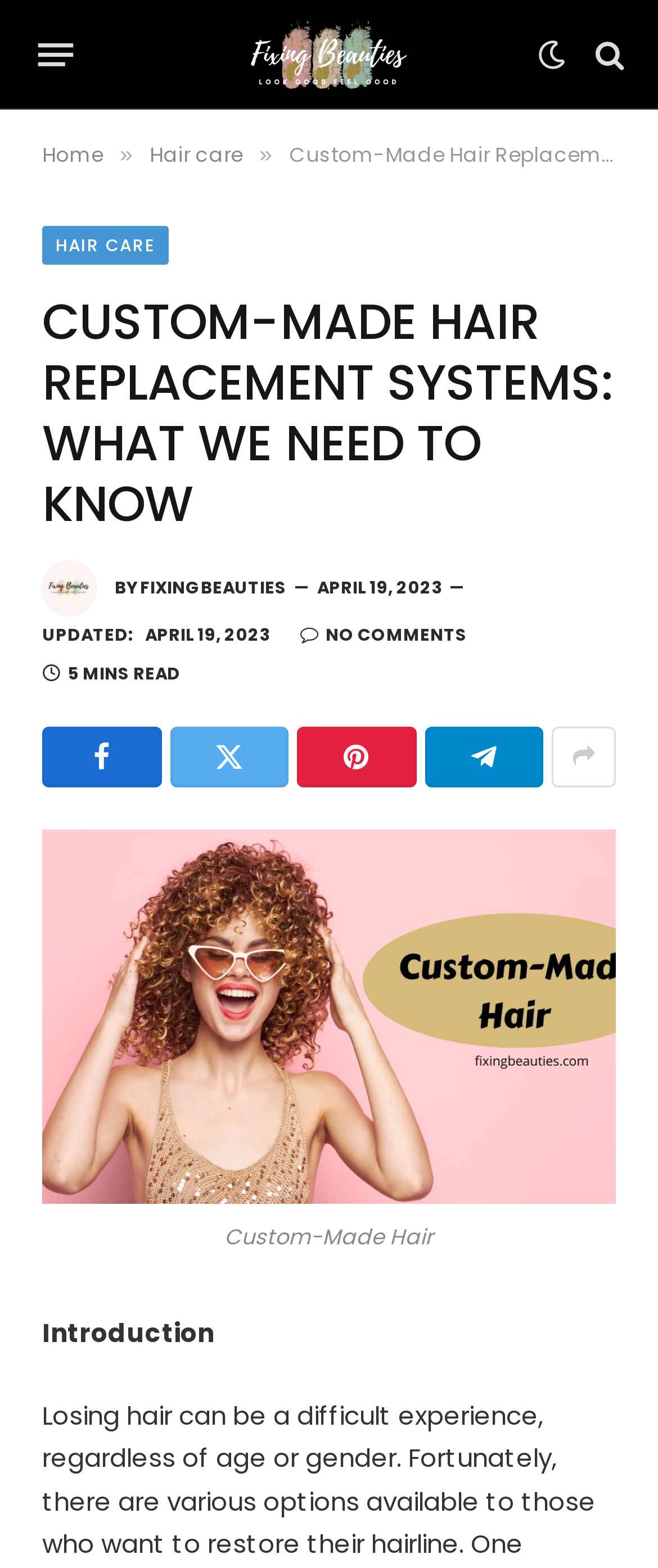Construct a comprehensive caption that outlines the webpage's structure and content.

The webpage is about custom-made hair replacement systems, with a focus on what we need to know. At the top left, there is a menu button labeled "Menu". Next to it, there is a link to "Fixing Beauties" with an accompanying image. On the top right, there are several social media links, including Facebook, Twitter, and Instagram, represented by their respective icons.

Below the top navigation, there is a heading that reads "CUSTOM-MADE HAIR REPLACEMENT SYSTEMS: WHAT WE NEED TO KNOW". Underneath the heading, there is an image of a person with a caption "BY FIXINGBEAUTIES" and a timestamp indicating the article was published on April 19, 2023.

To the right of the image, there is a section with a "NO COMMENTS" link and a "5 MINS READ" label. Below this section, there are several links to share the article on various social media platforms.

The main content of the webpage starts with a link to "Custom-Made Hair" accompanied by a large image. The article is divided into sections, with the first section titled "Introduction".